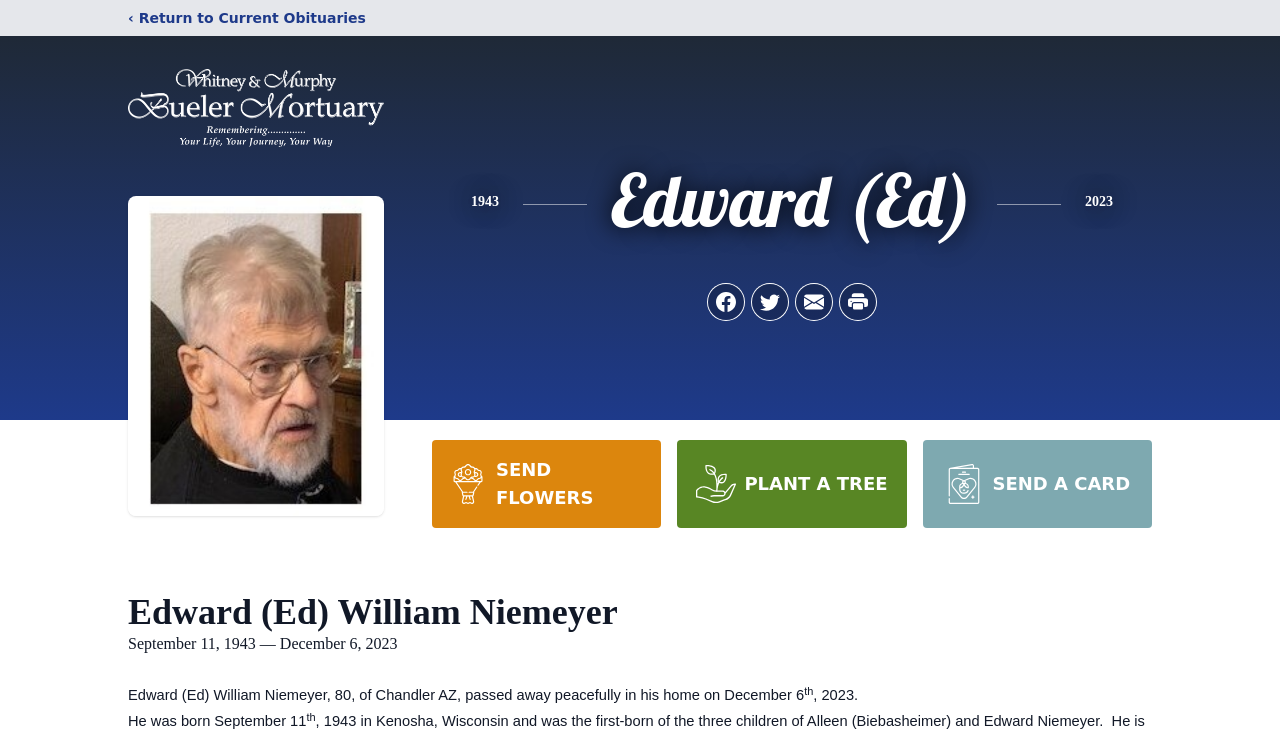Using the provided description aria-label="Print Obituary", find the bounding box coordinates for the UI element. Provide the coordinates in (top-left x, top-left y, bottom-right x, bottom-right y) format, ensuring all values are between 0 and 1.

[0.656, 0.389, 0.684, 0.438]